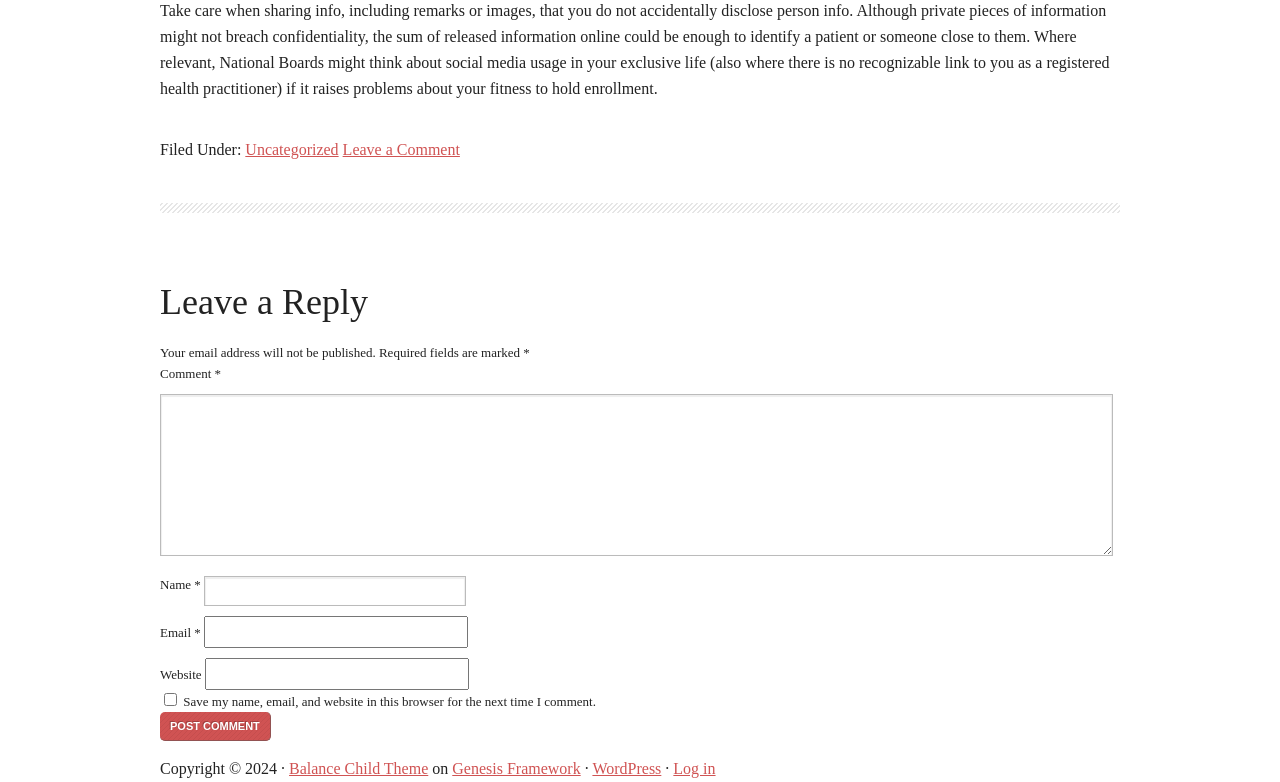Refer to the image and answer the question with as much detail as possible: What is the required information to leave a comment?

The 'Leave a Reply' section contains three required fields: 'Name', 'Email', and 'Comment'. These fields are marked with an asterisk (*) indicating that they are required to be filled in order to submit a comment.